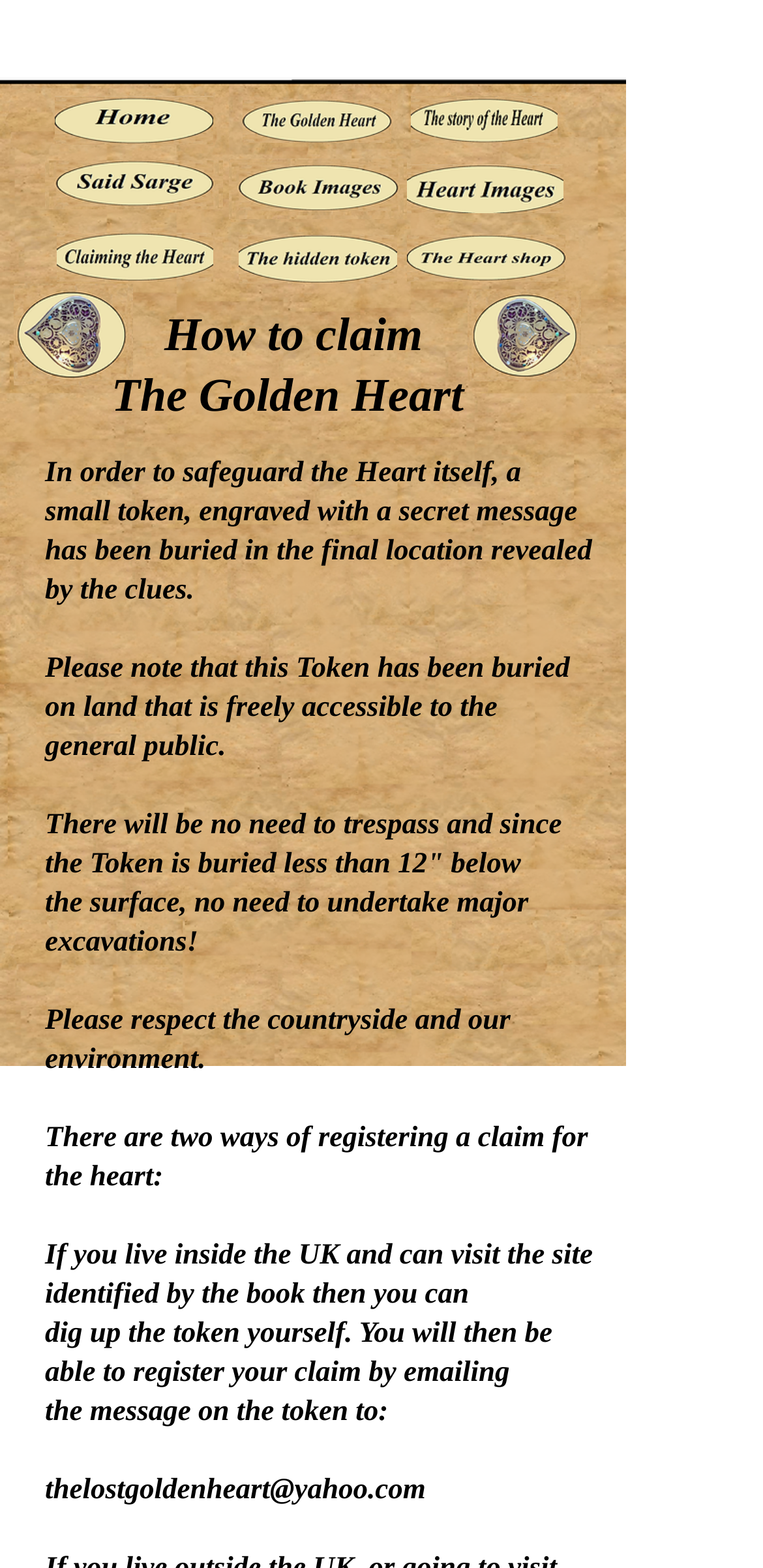What is the text of the first static text element?
Please look at the screenshot and answer in one word or a short phrase.

In order to safeguard the Heart itself, a small token, engraved with a secret message